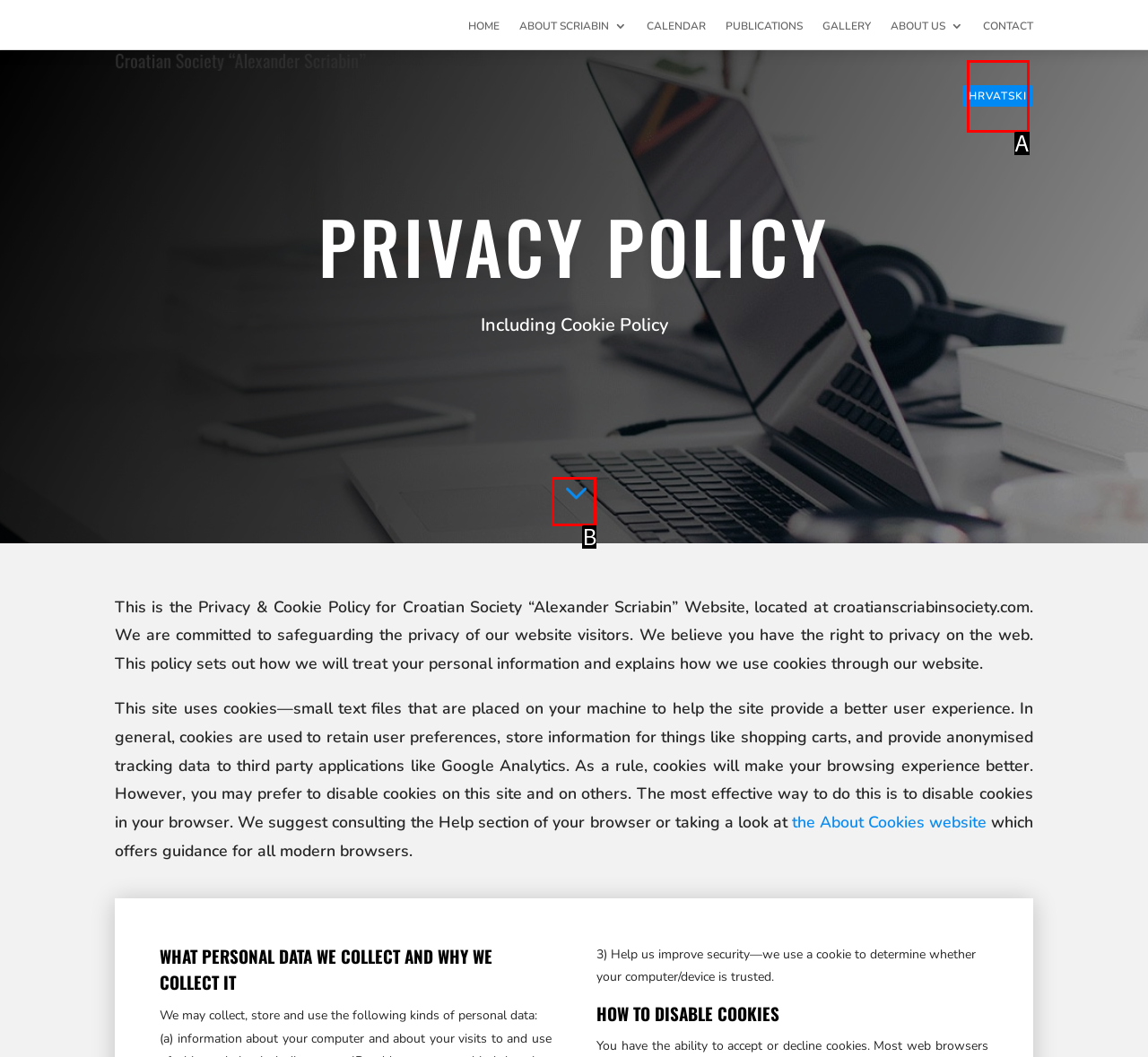Given the description: Hrvatski, choose the HTML element that matches it. Indicate your answer with the letter of the option.

A